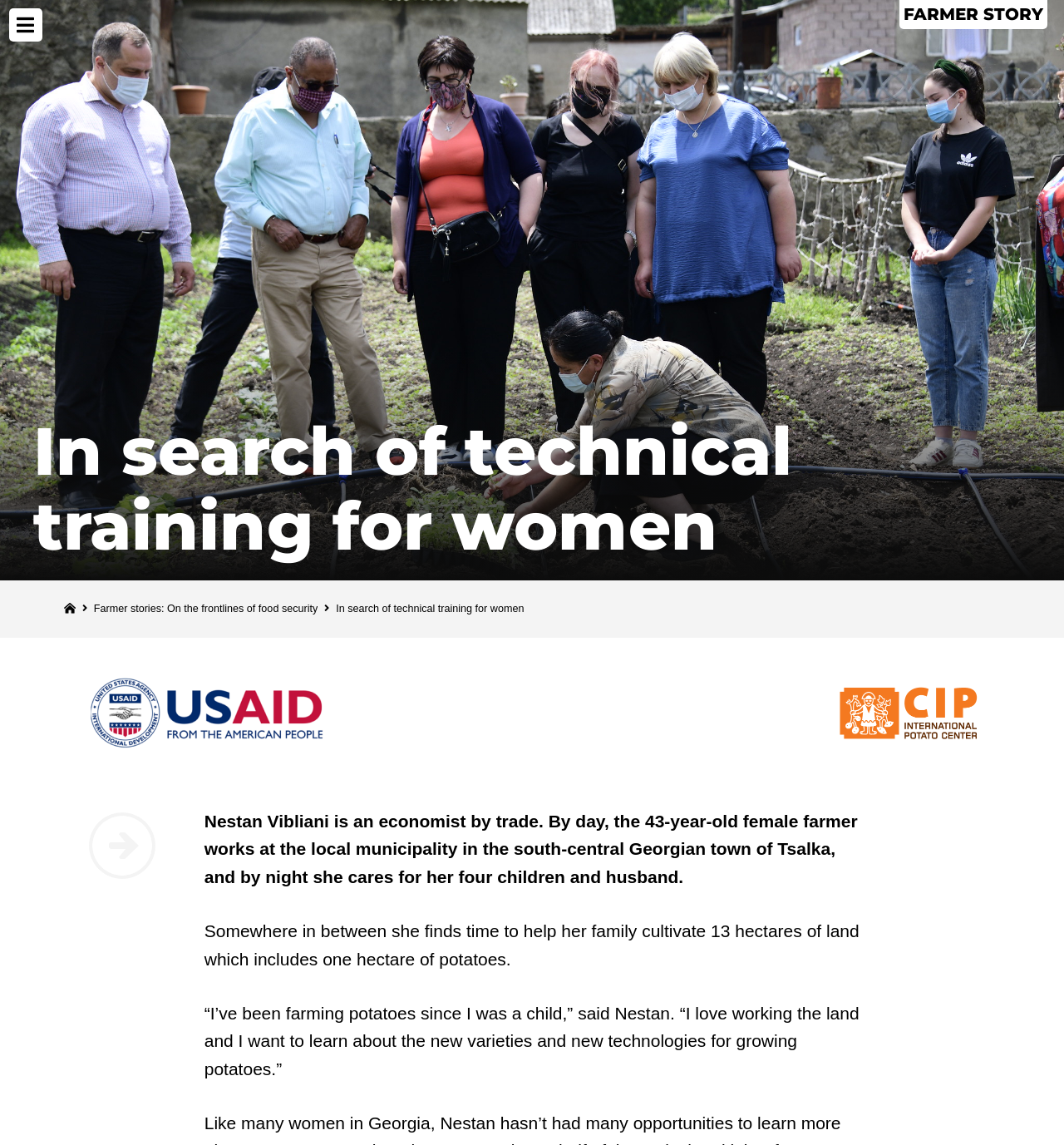Look at the image and answer the question in detail:
What is the size of the land cultivated by Nestan's family?

The webpage states that Nestan's family cultivates 13 hectares of land, which includes one hectare of potatoes.